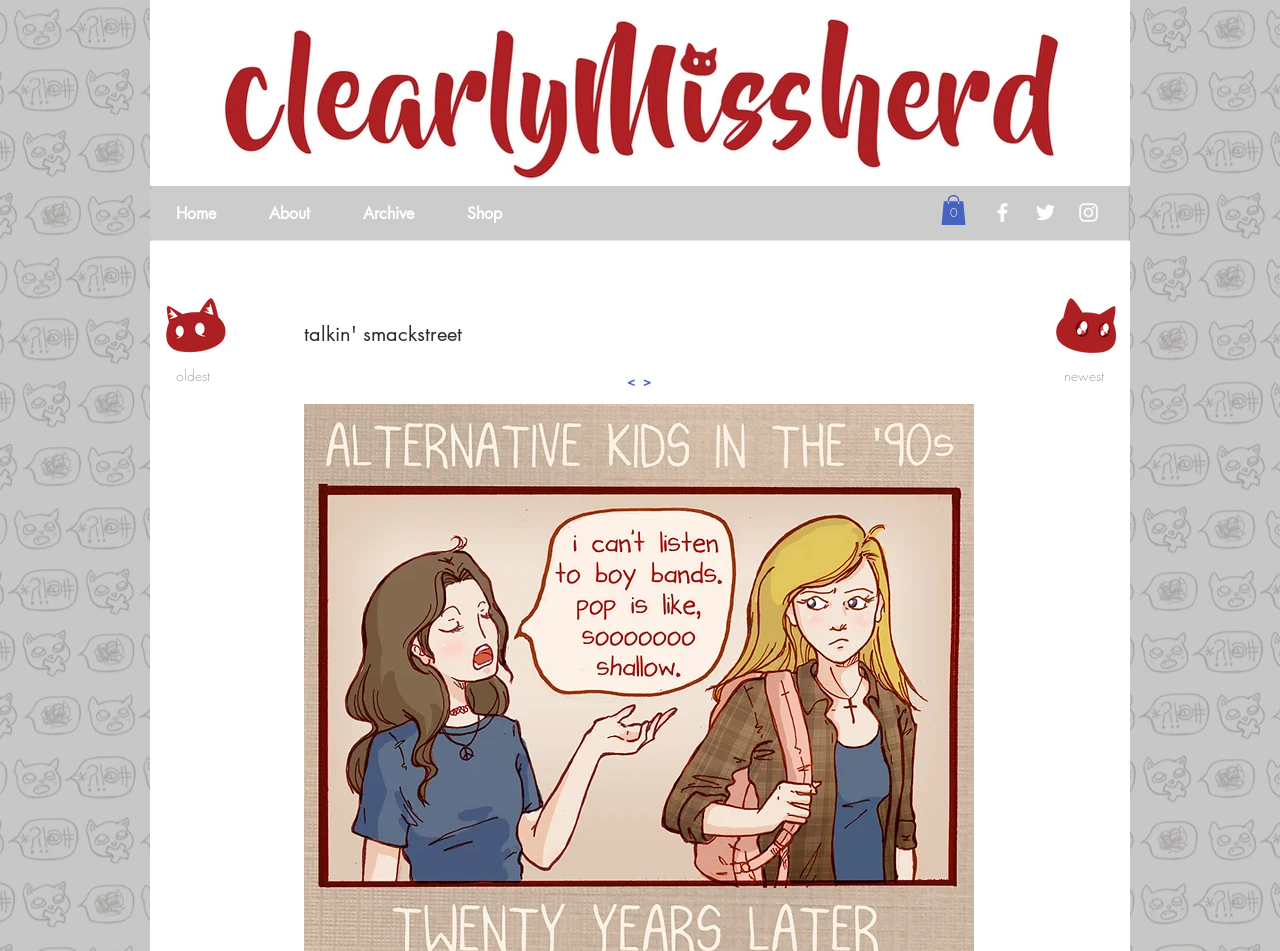Extract the bounding box coordinates for the described element: "aria-label="White Facebook Icon"". The coordinates should be represented as four float numbers between 0 and 1: [left, top, right, bottom].

[0.773, 0.21, 0.793, 0.237]